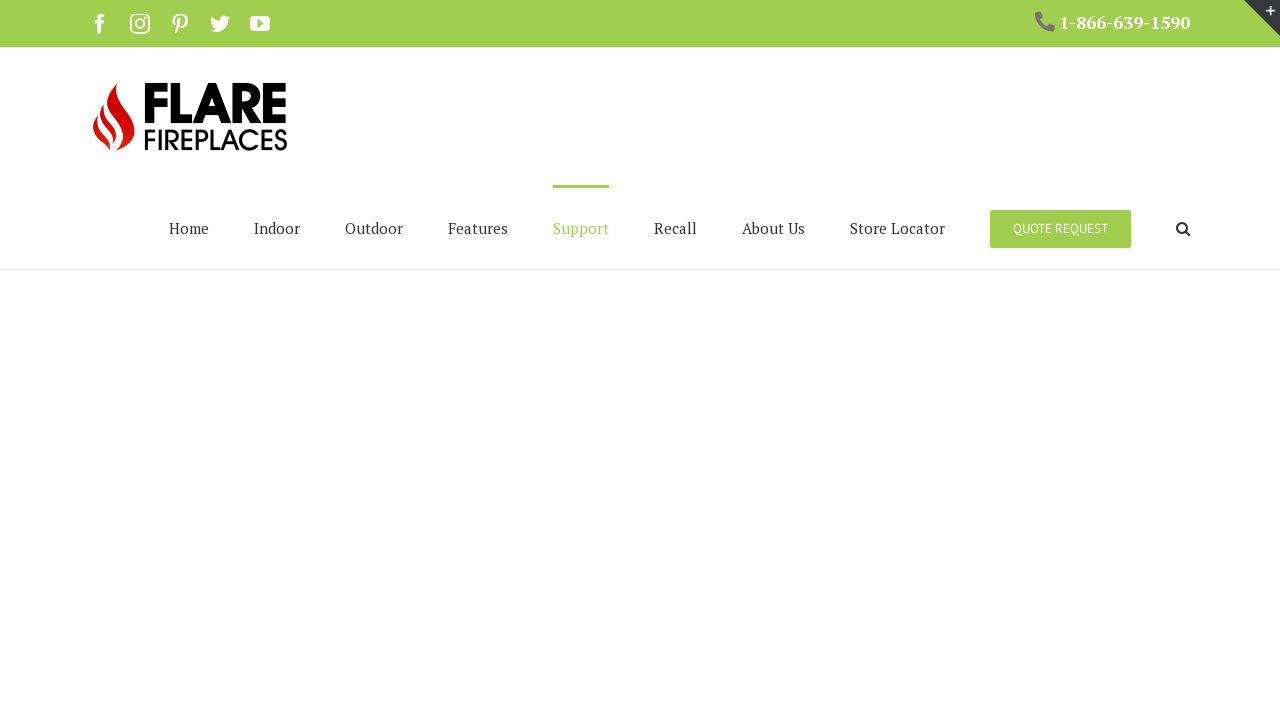Determine the coordinates of the bounding box that should be clicked to complete the instruction: "Call customer service". The coordinates should be represented by four float numbers between 0 and 1: [left, top, right, bottom].

[0.809, 0.024, 0.93, 0.045]